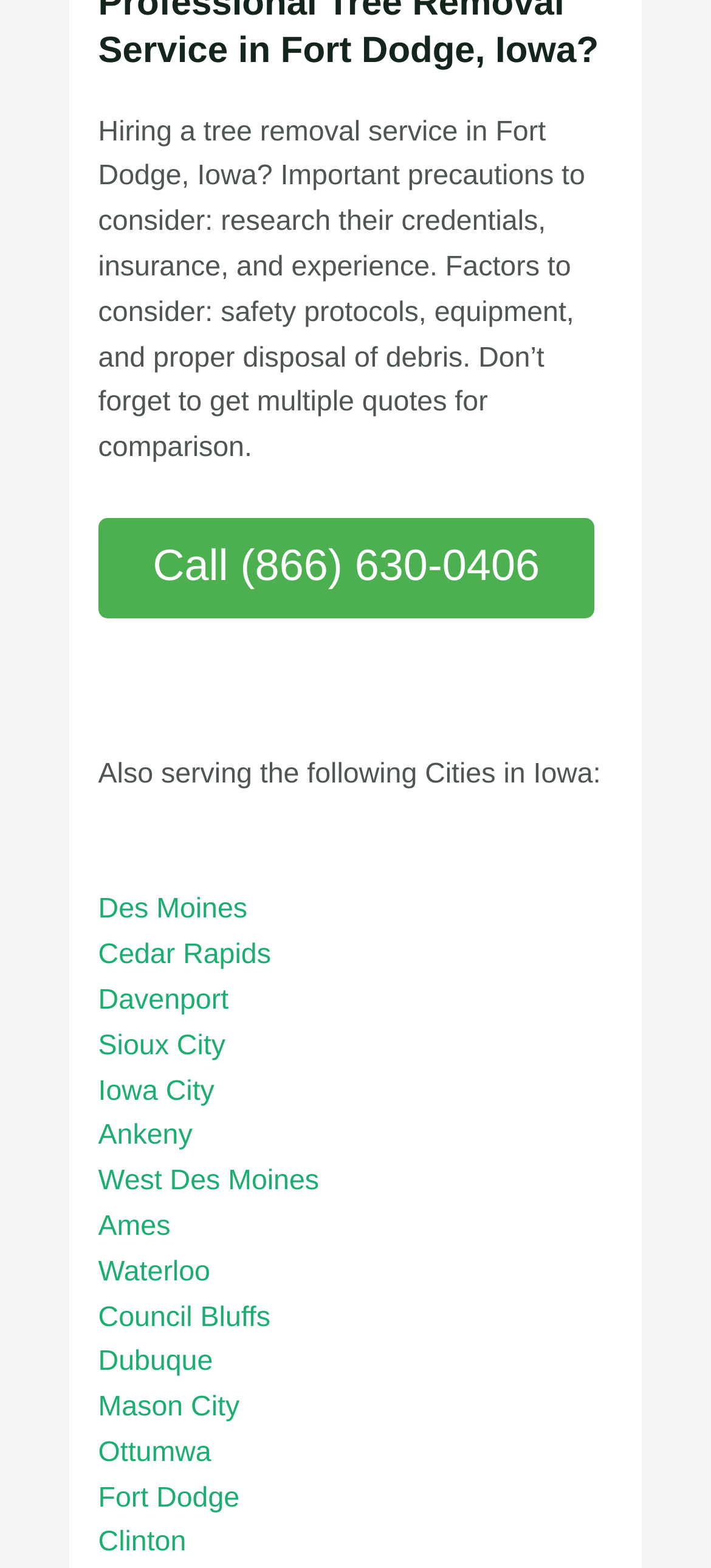Identify the bounding box of the UI component described as: "Clinton".

[0.138, 0.974, 0.262, 0.994]